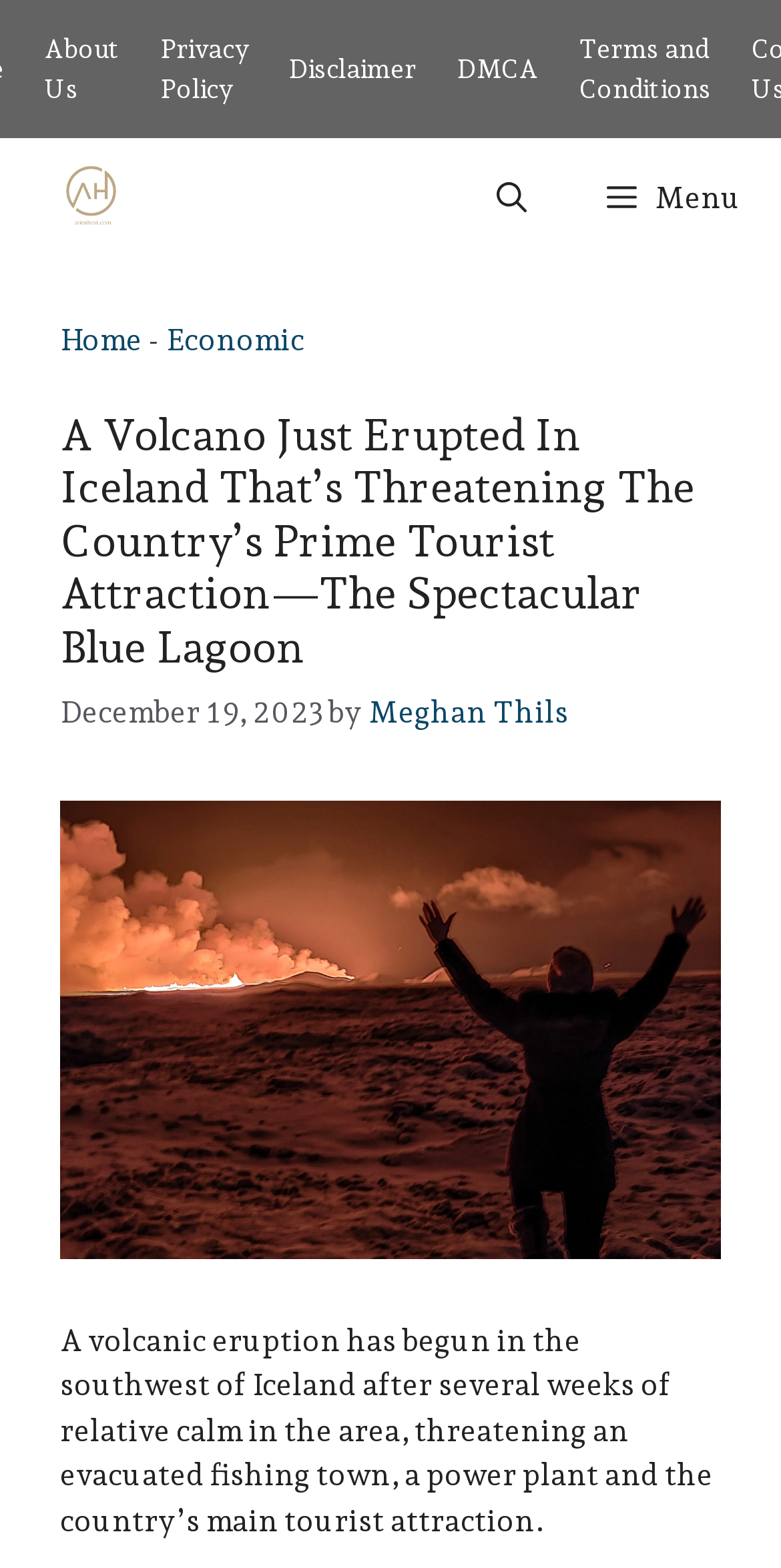Please extract the primary headline from the webpage.

A Volcano Just Erupted In Iceland That’s Threatening The Country’s Prime Tourist Attraction—The Spectacular Blue Lagoon